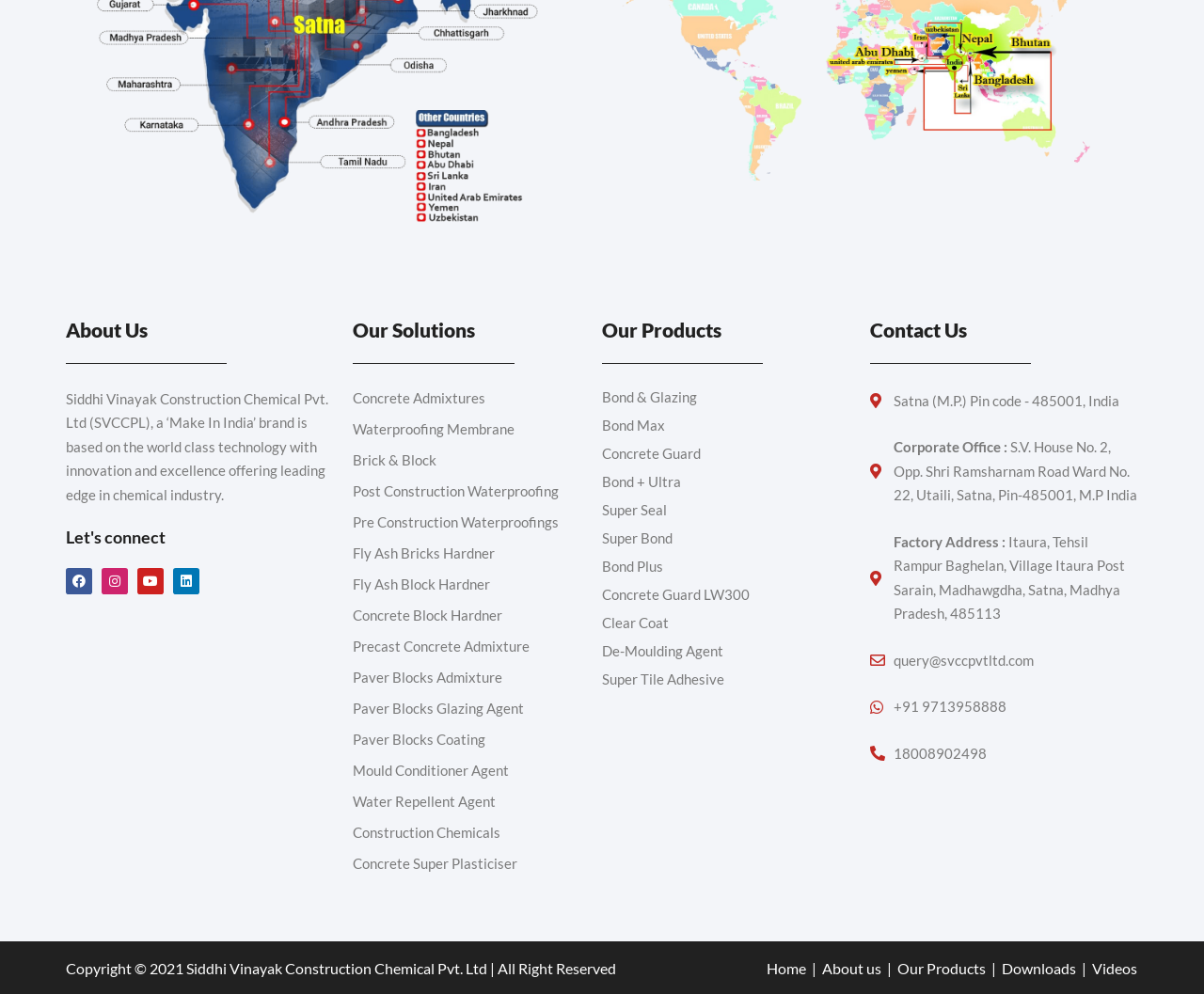Determine the bounding box coordinates for the area that needs to be clicked to fulfill this task: "Click on Facebook link". The coordinates must be given as four float numbers between 0 and 1, i.e., [left, top, right, bottom].

[0.055, 0.572, 0.077, 0.598]